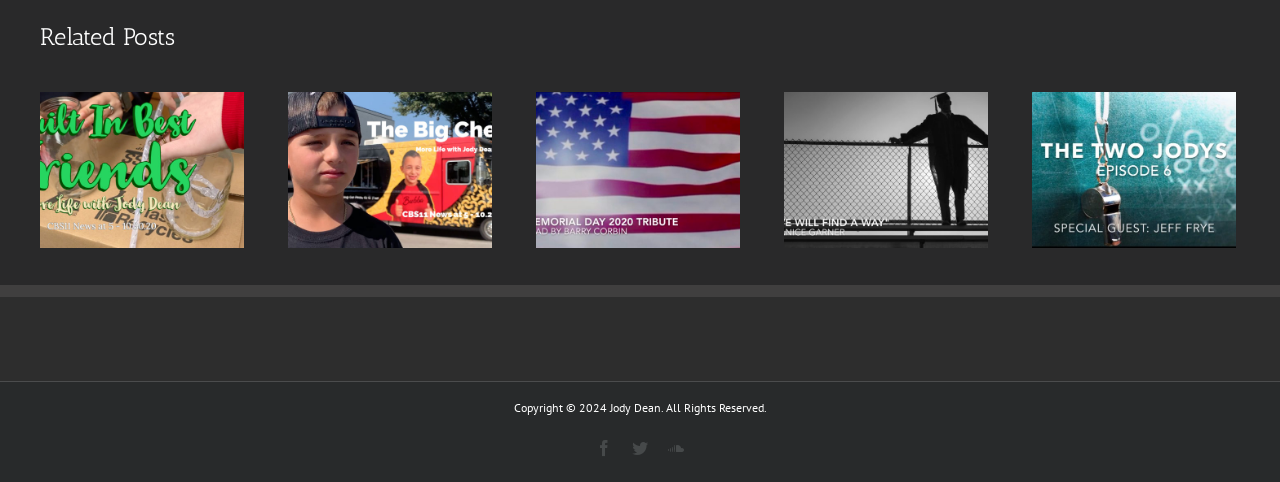Given the description of a UI element: "Comfort Food", identify the bounding box coordinates of the matching element in the webpage screenshot.

[0.111, 0.282, 0.139, 0.357]